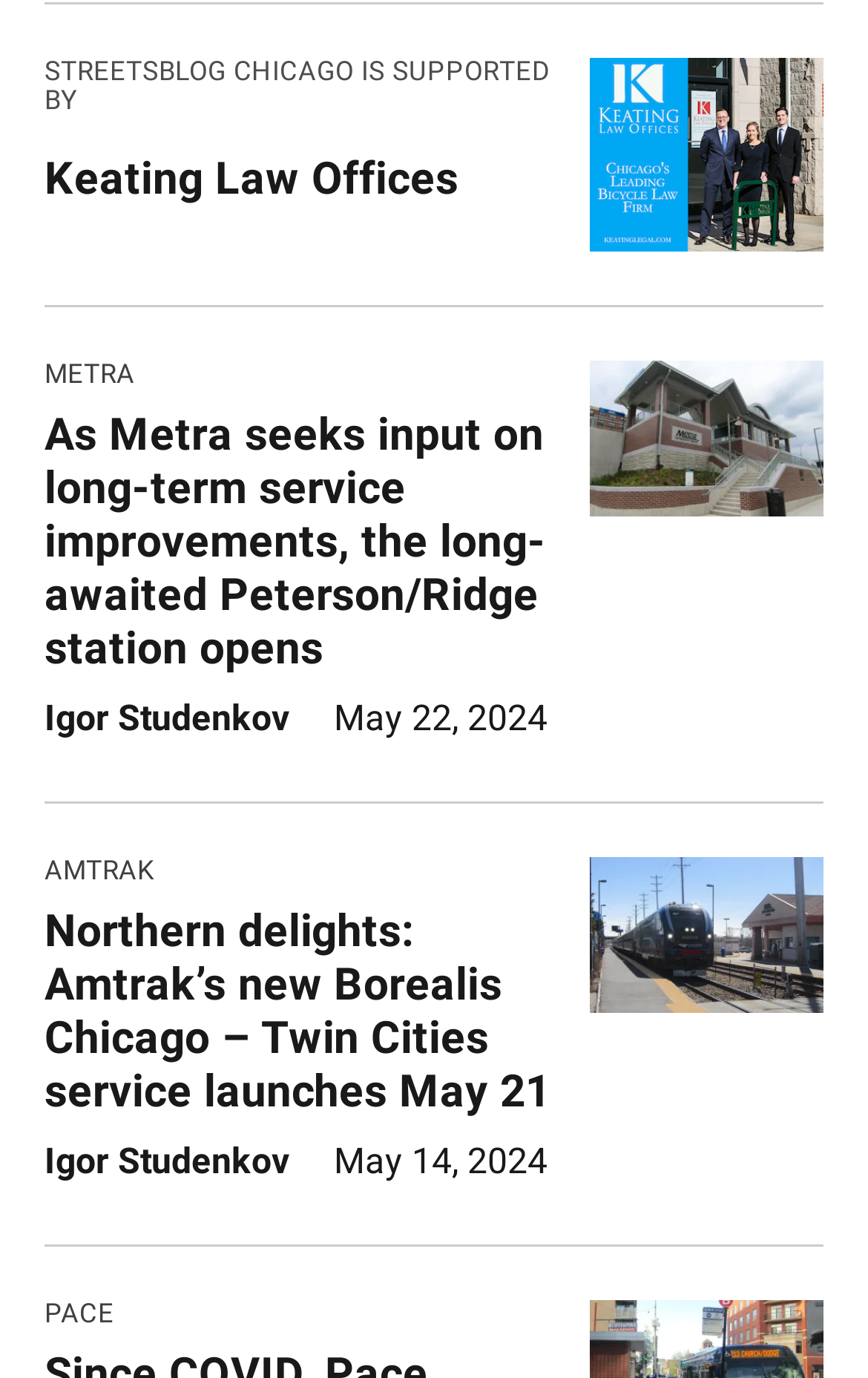Answer the question using only one word or a concise phrase: What is the date of the article about Metra seeking input on long-term service improvements?

May 22, 2024